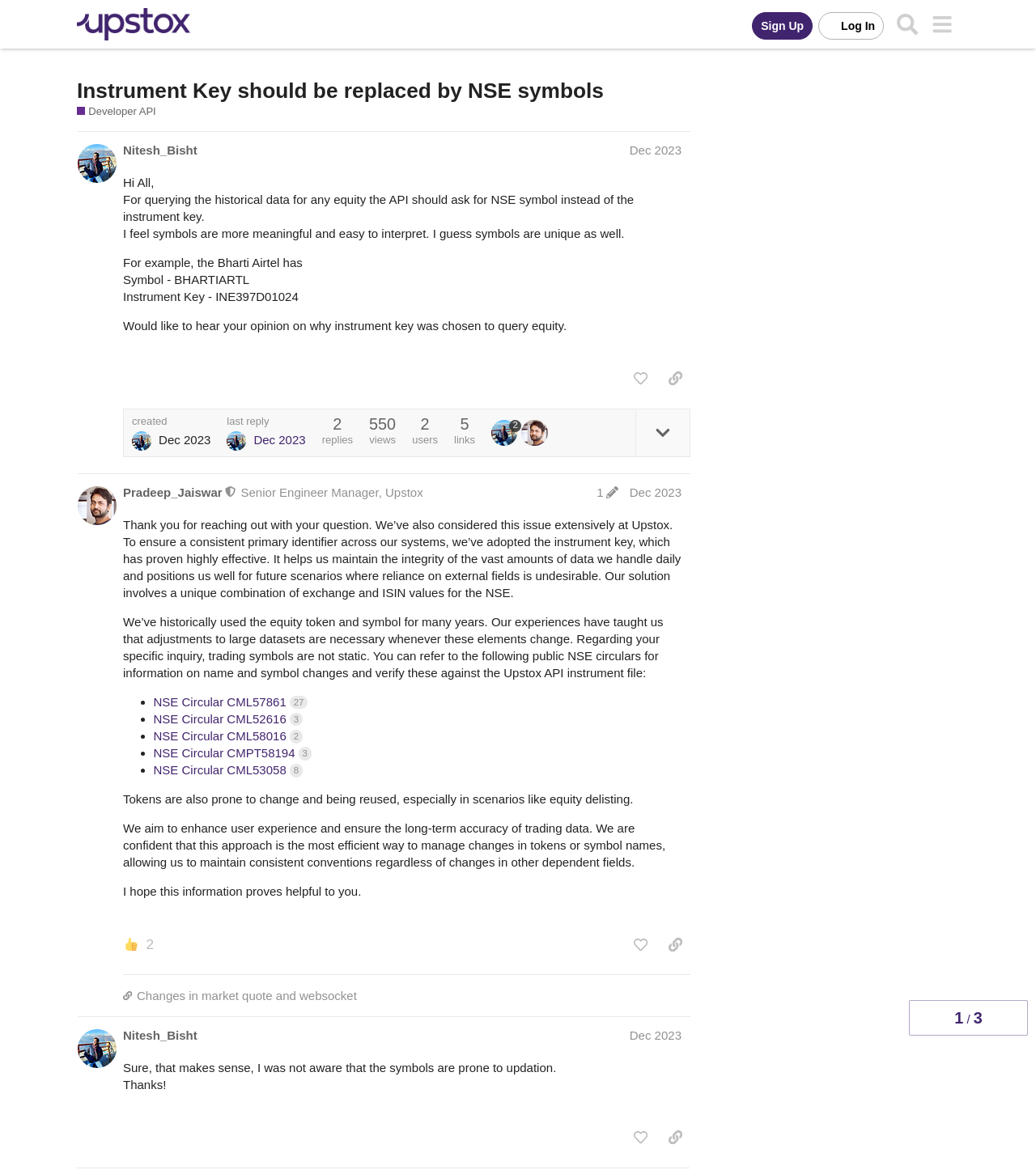How many clicks does the NSE Circular CML57861 have?
Please answer the question with a detailed response using the information from the screenshot.

The number of clicks on the NSE Circular CML57861 can be determined by looking at the generic text '27 clicks' adjacent to the link 'NSE Circular CML57861 27' within the region 'post #2 by @Pradeep_Jaiswar'. This indicates that the circular has been clicked 27 times.